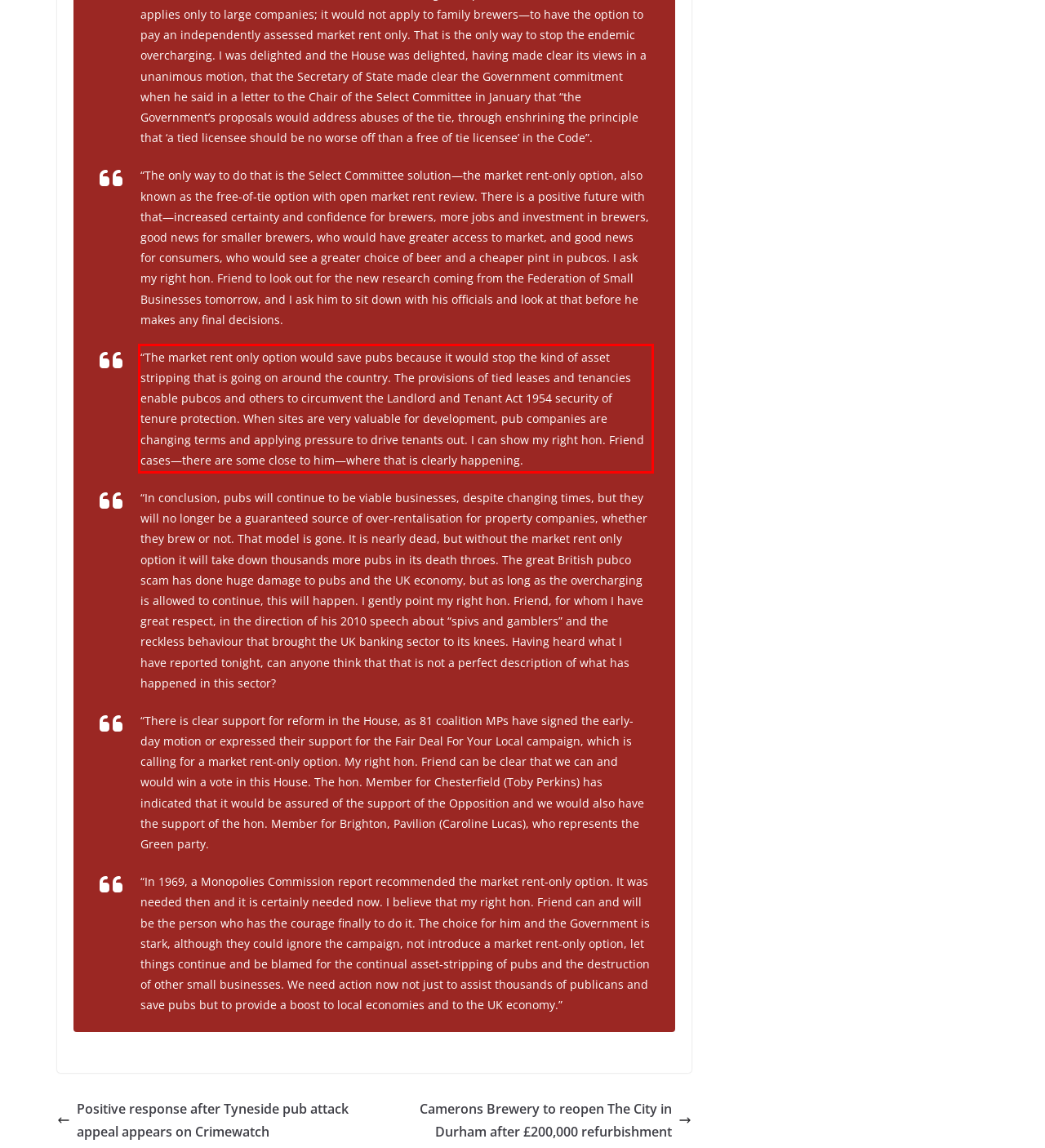Using the provided webpage screenshot, recognize the text content in the area marked by the red bounding box.

“The market rent only option would save pubs because it would stop the kind of asset stripping that is going on around the country. The provisions of tied leases and tenancies enable pubcos and others to circumvent the Landlord and Tenant Act 1954 security of tenure protection. When sites are very valuable for development, pub companies are changing terms and applying pressure to drive tenants out. I can show my right hon. Friend cases—there are some close to him—where that is clearly happening.